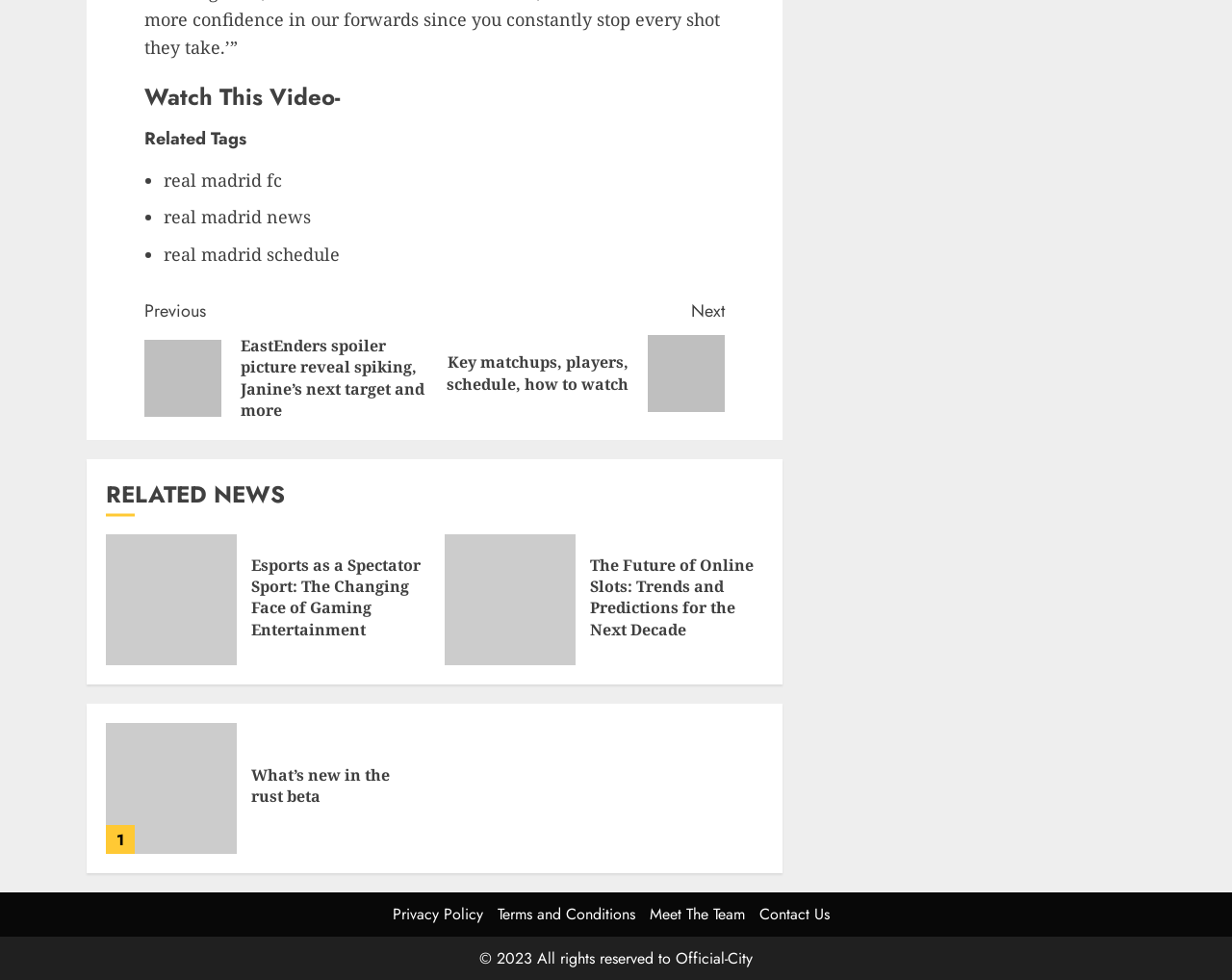What is the copyright information at the bottom of the page?
Look at the image and answer the question using a single word or phrase.

2023 Official-City